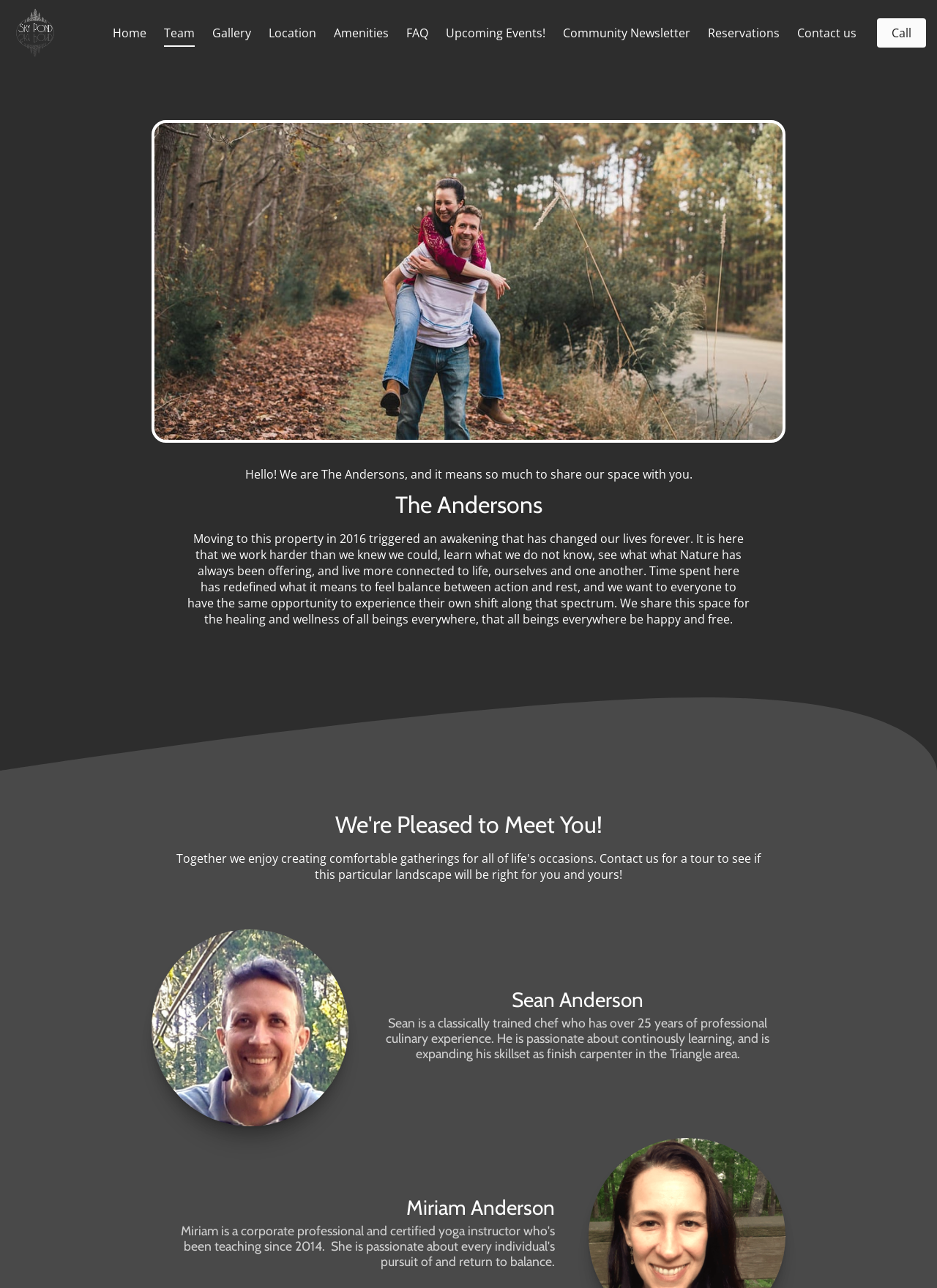How many people are introduced on this page?
Based on the image content, provide your answer in one word or a short phrase.

Two